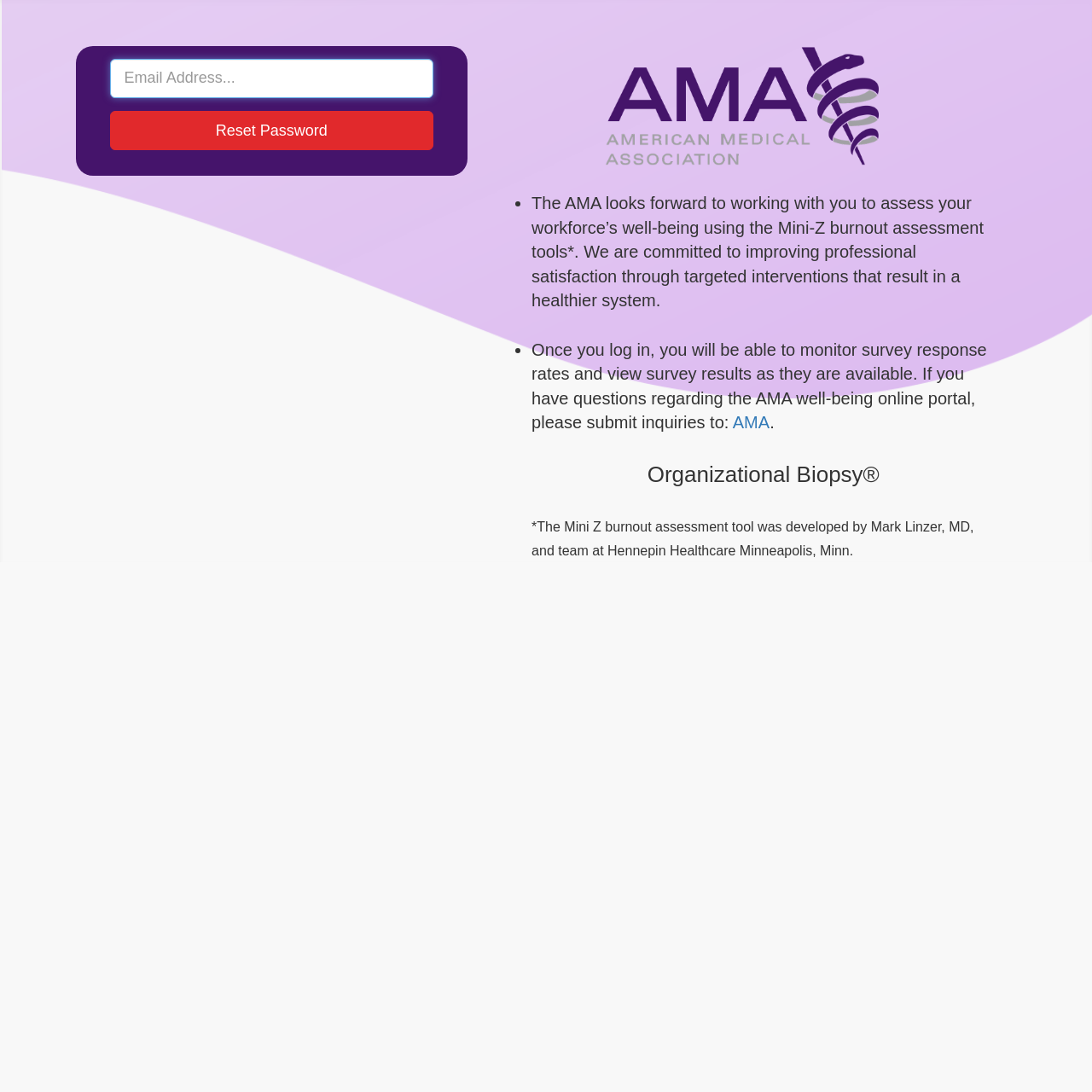What is the Organizational Biopsy?
Look at the image and answer the question using a single word or phrase.

Unknown